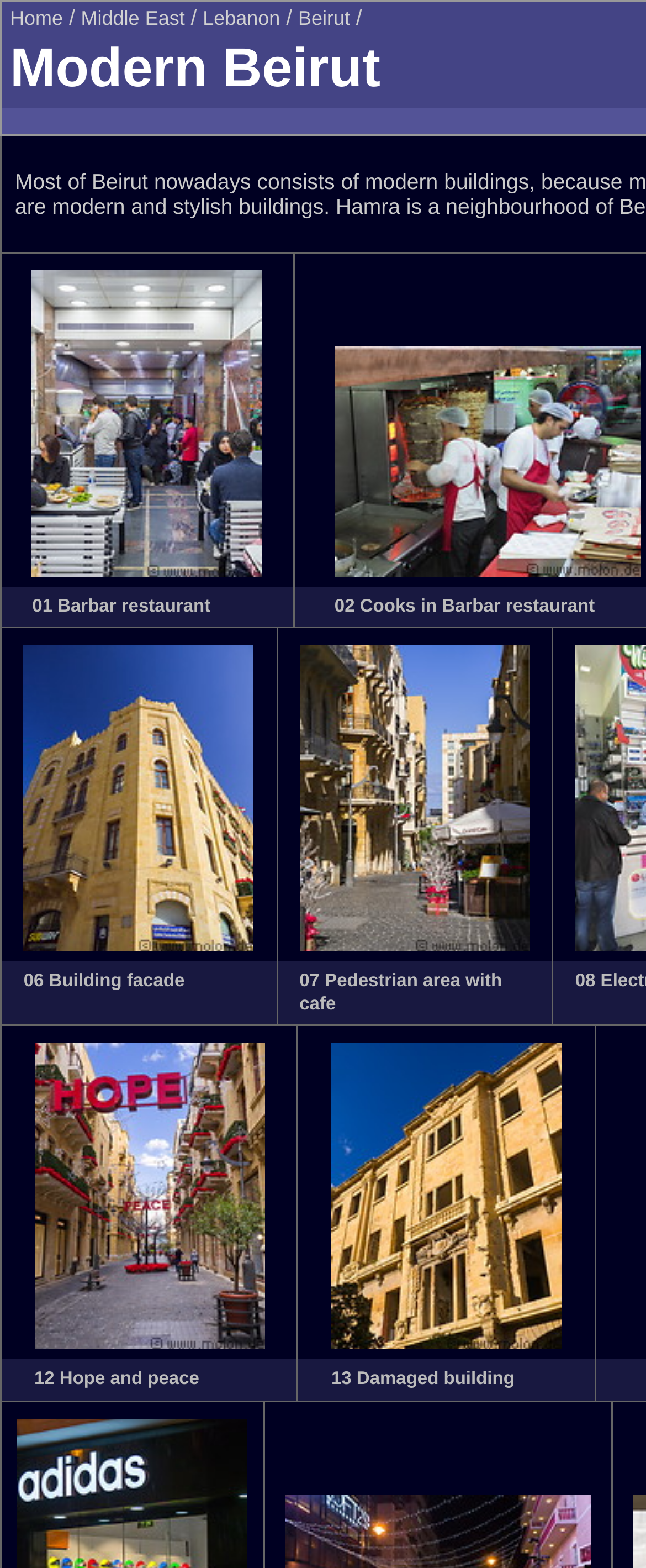Are there any images of people on this webpage?
Look at the image and answer the question using a single word or phrase.

Yes